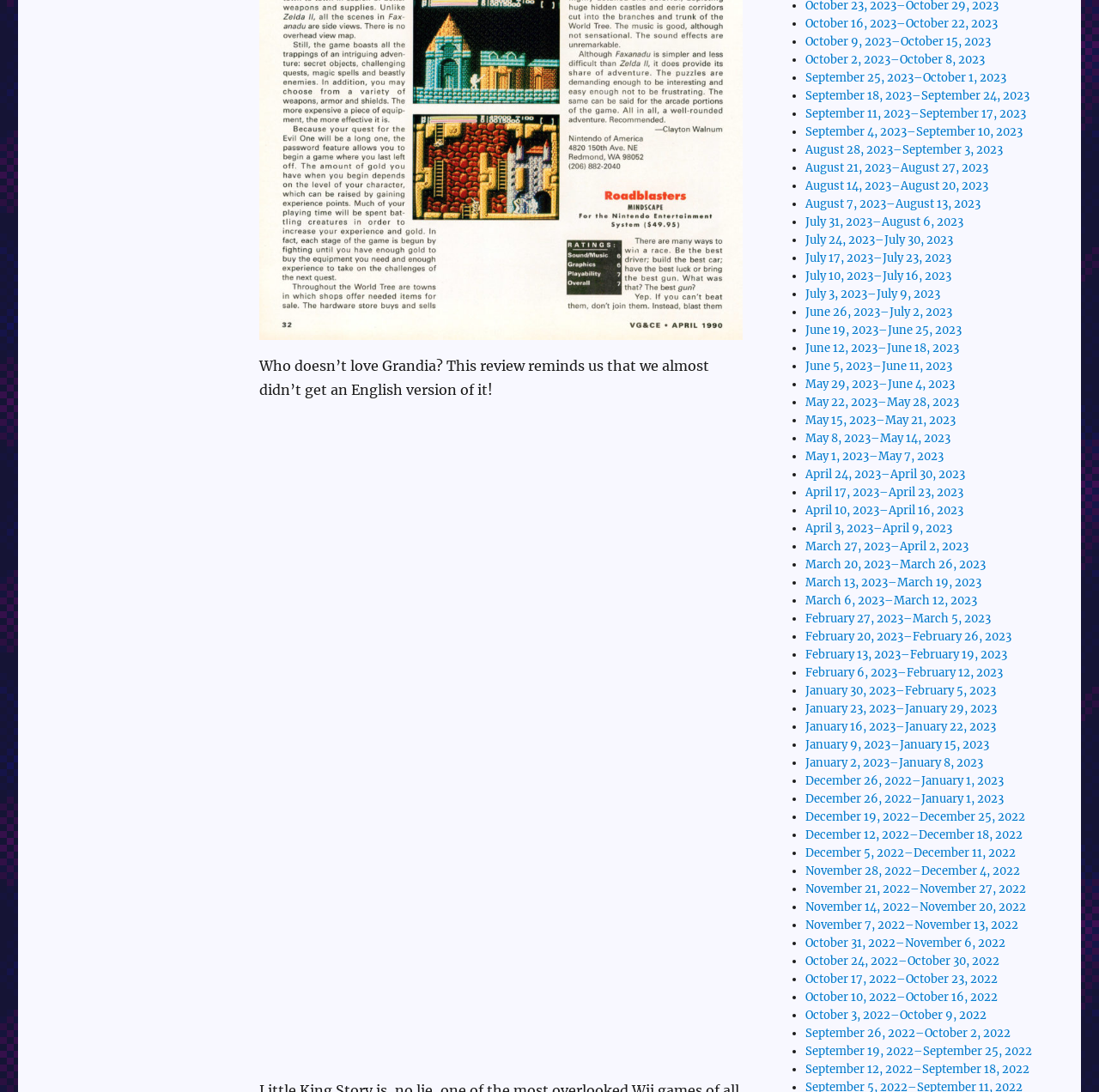Determine the bounding box coordinates of the target area to click to execute the following instruction: "view April 24, 2023–April 30, 2023."

[0.733, 0.427, 0.878, 0.441]